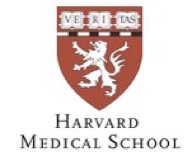What is represented by the heraldic lion?
Provide a detailed and extensive answer to the question.

Below the white banner is a heraldic lion, which represents strength and courage, and is central to the shield shape of the emblem.